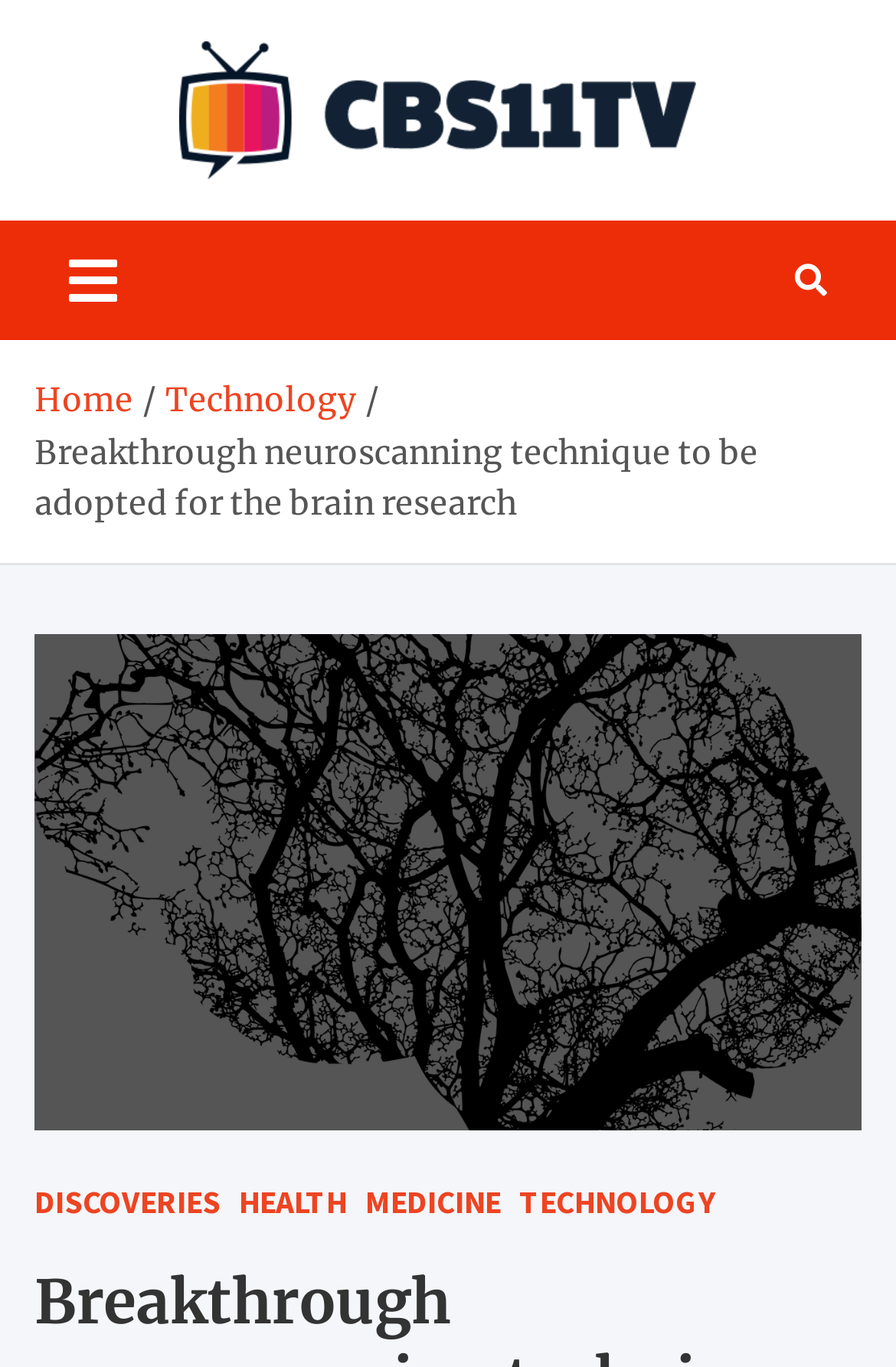Generate the text content of the main heading of the webpage.

Breakthrough neuroscanning technique to be adopted for the brain research